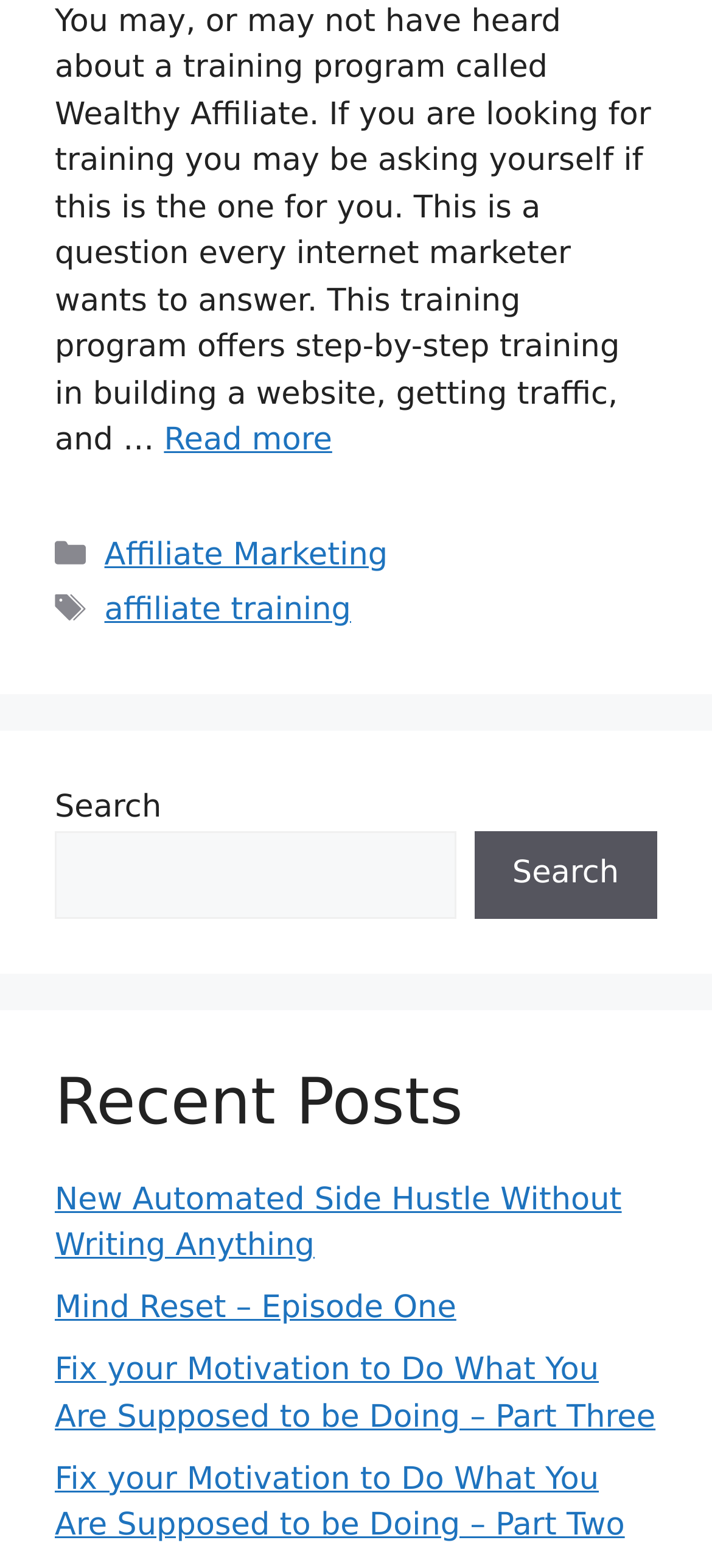What is the topic of the article?
Using the visual information from the image, give a one-word or short-phrase answer.

Wealthy Affiliate